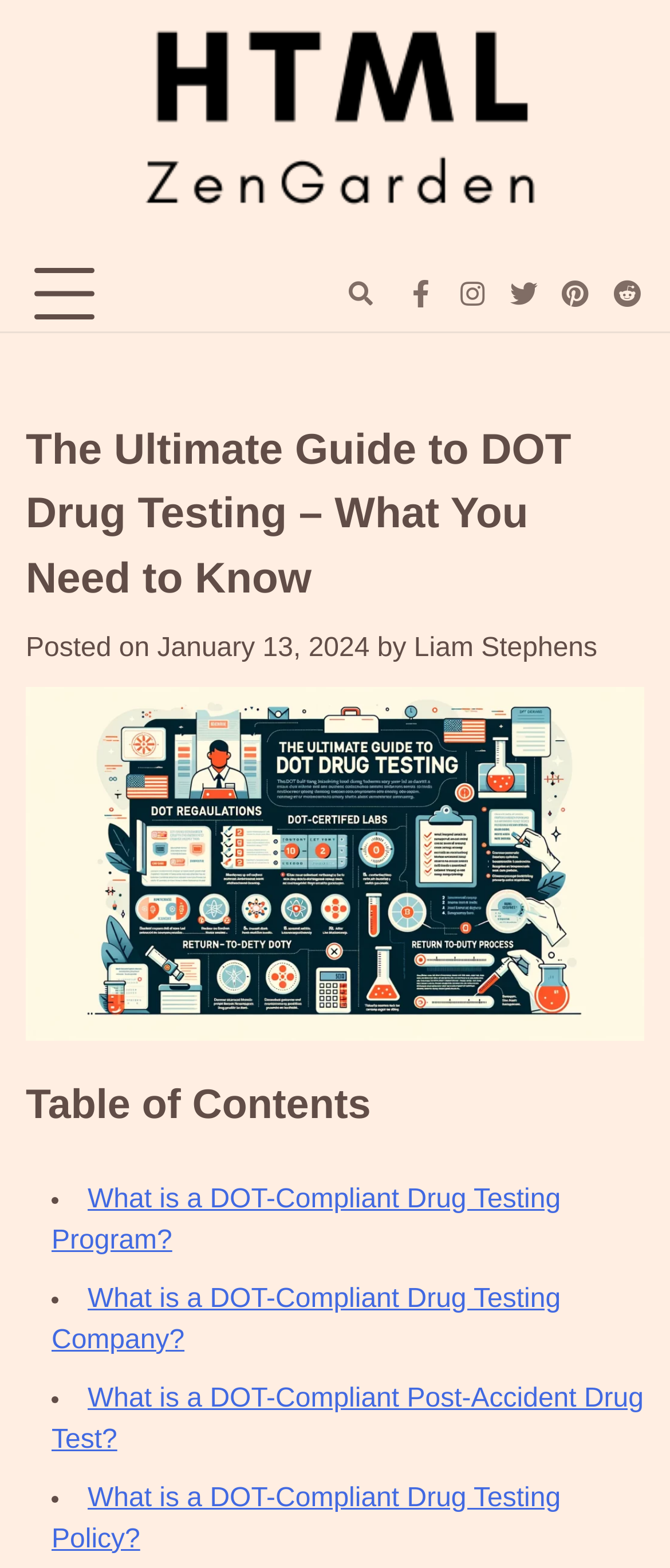Examine the screenshot and answer the question in as much detail as possible: What is the topic of the article?

I found the topic by looking at the main heading, which says 'The Ultimate Guide to DOT Drug Testing – What You Need to Know', and also the image below it with the text 'DOT Drug'.